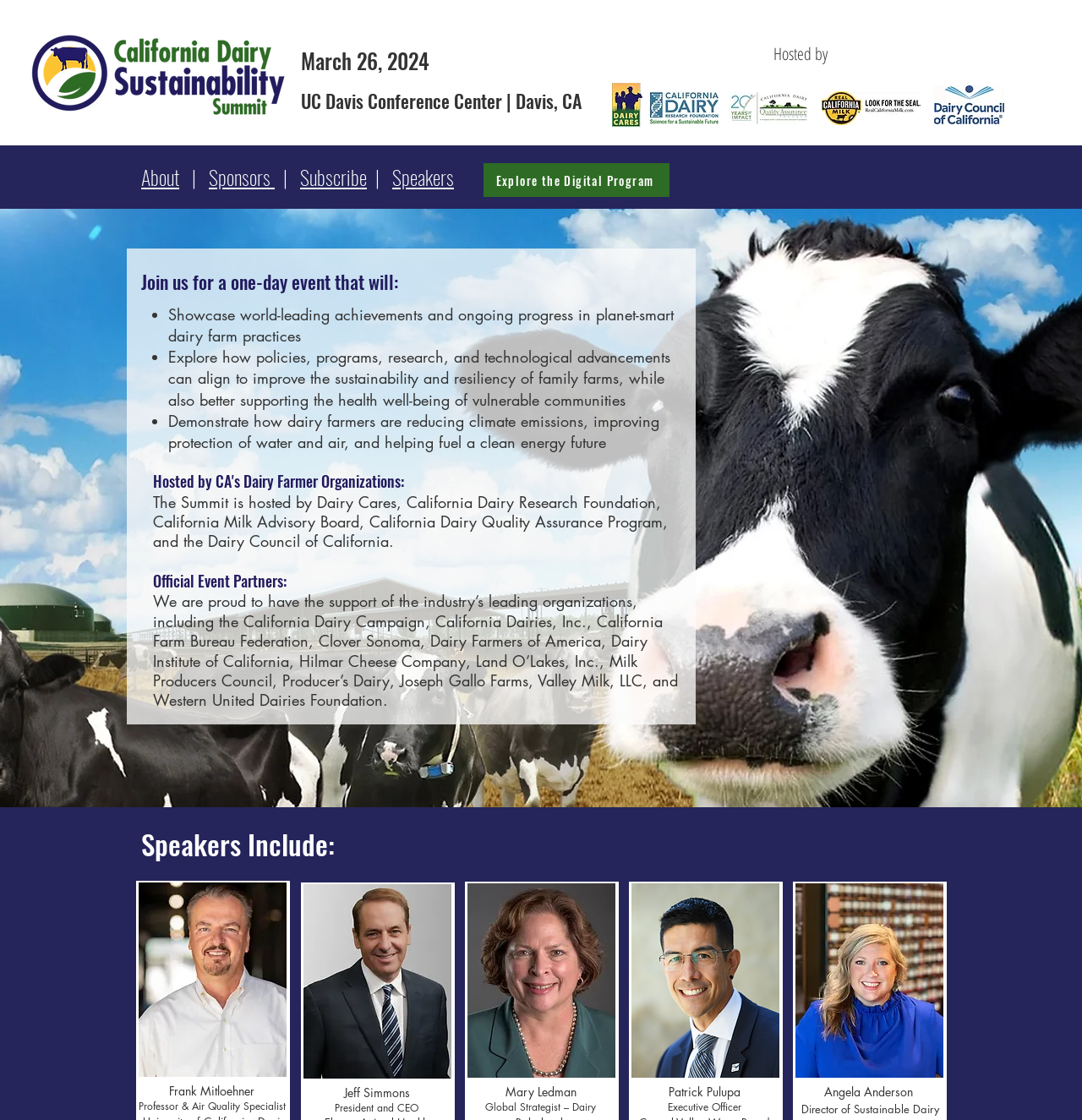Provide a brief response in the form of a single word or phrase:
What is the theme of the one-day event?

Planet-smart dairy farm practices